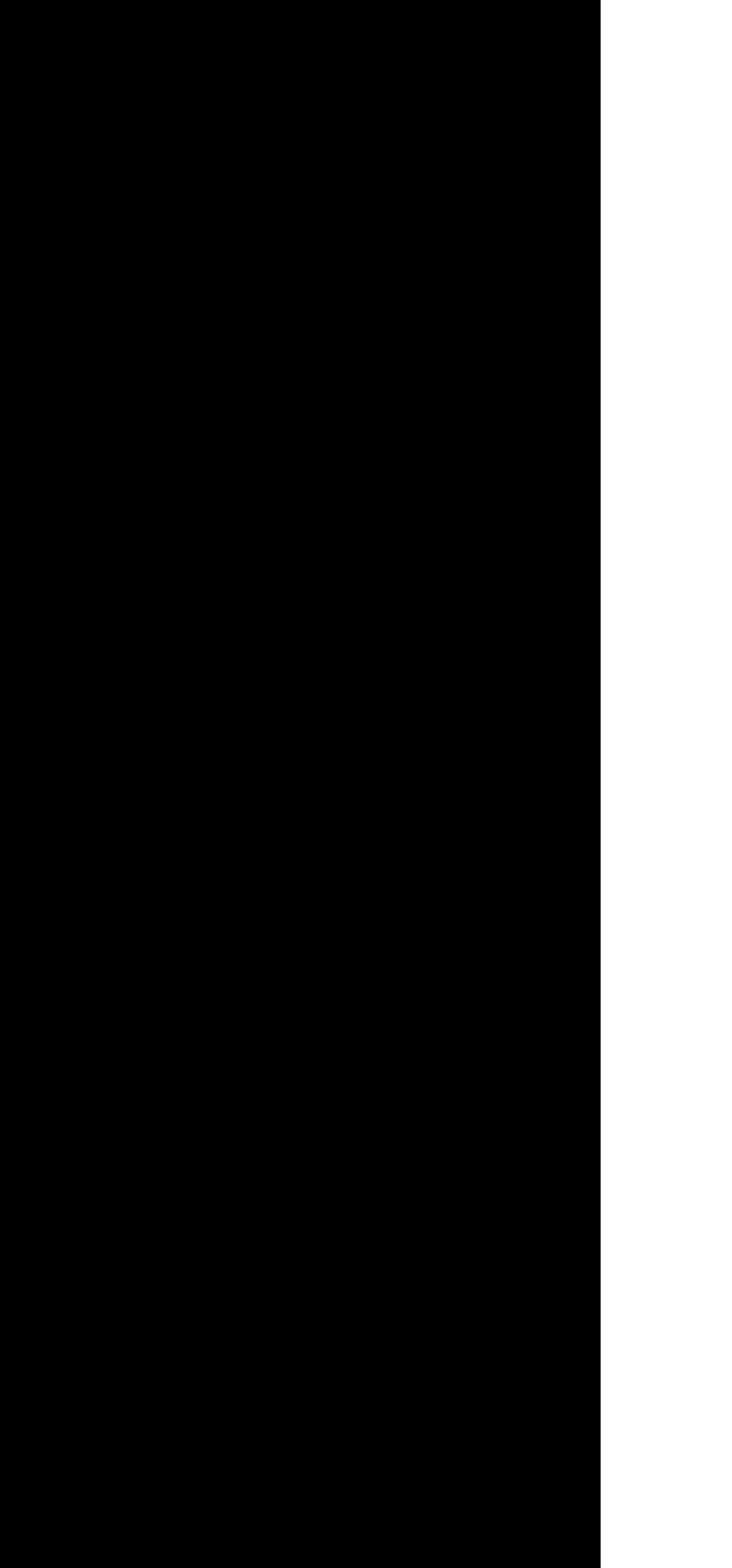Based on the image, please respond to the question with as much detail as possible:
How many required fields are there in the form?

The form has several input fields, and two of them, 'Name' and 'Email', are marked as required, indicating that users must fill them in to submit the form.